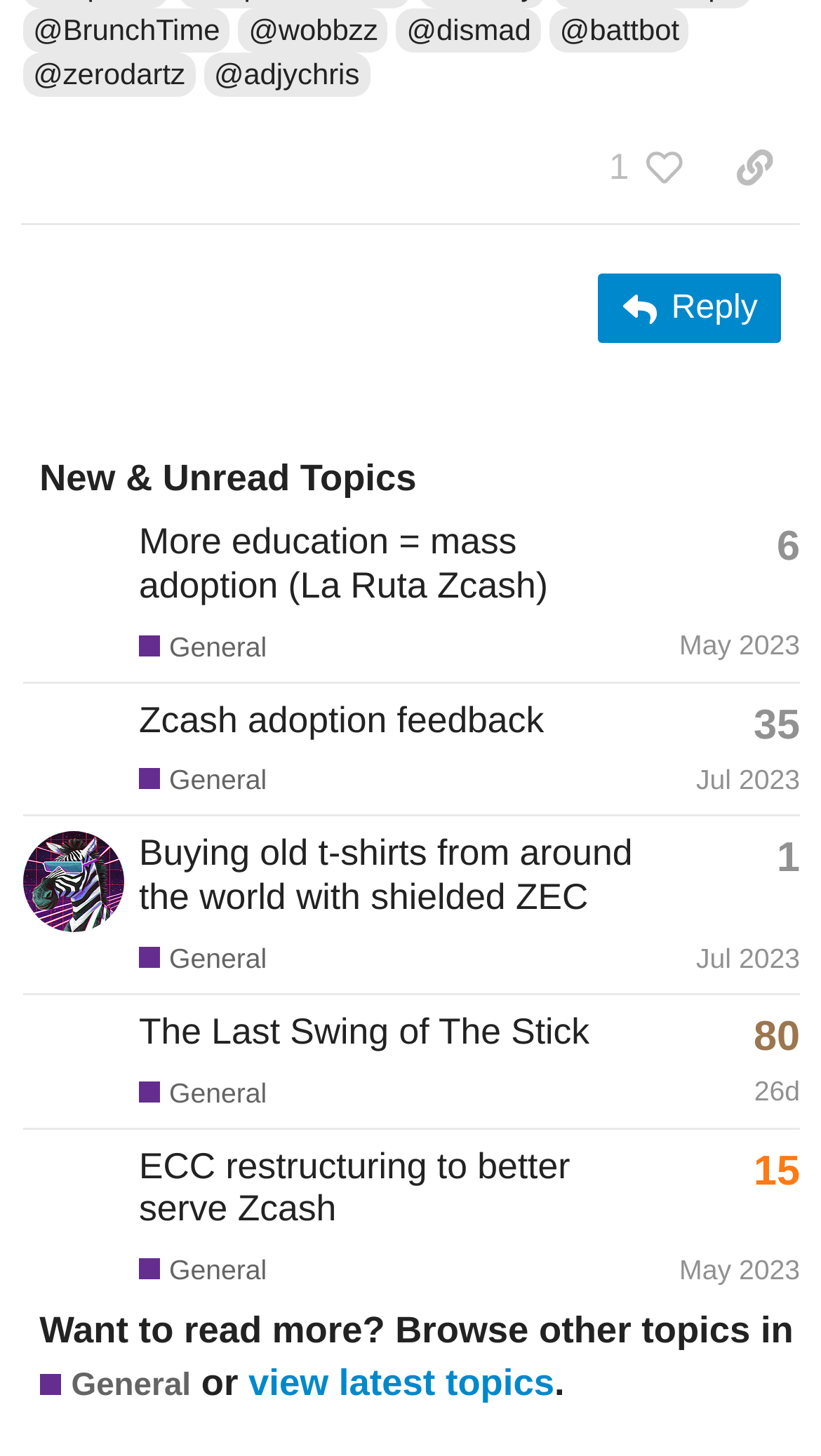Identify the coordinates of the bounding box for the element that must be clicked to accomplish the instruction: "Click on the 'Reply' button".

[0.729, 0.187, 0.952, 0.236]